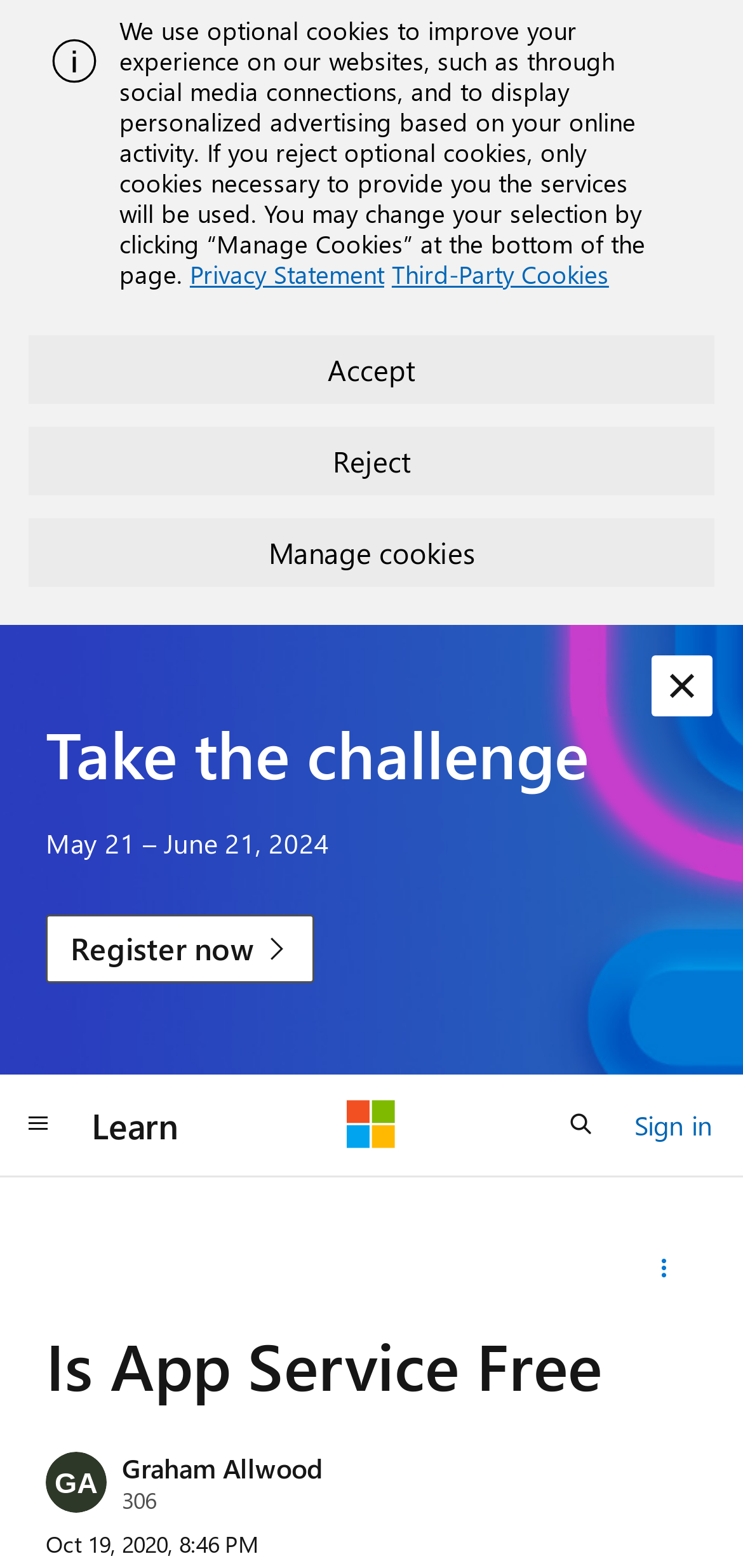Determine the bounding box coordinates for the clickable element to execute this instruction: "Search for something". Provide the coordinates as four float numbers between 0 and 1, i.e., [left, top, right, bottom].

[0.731, 0.695, 0.833, 0.739]